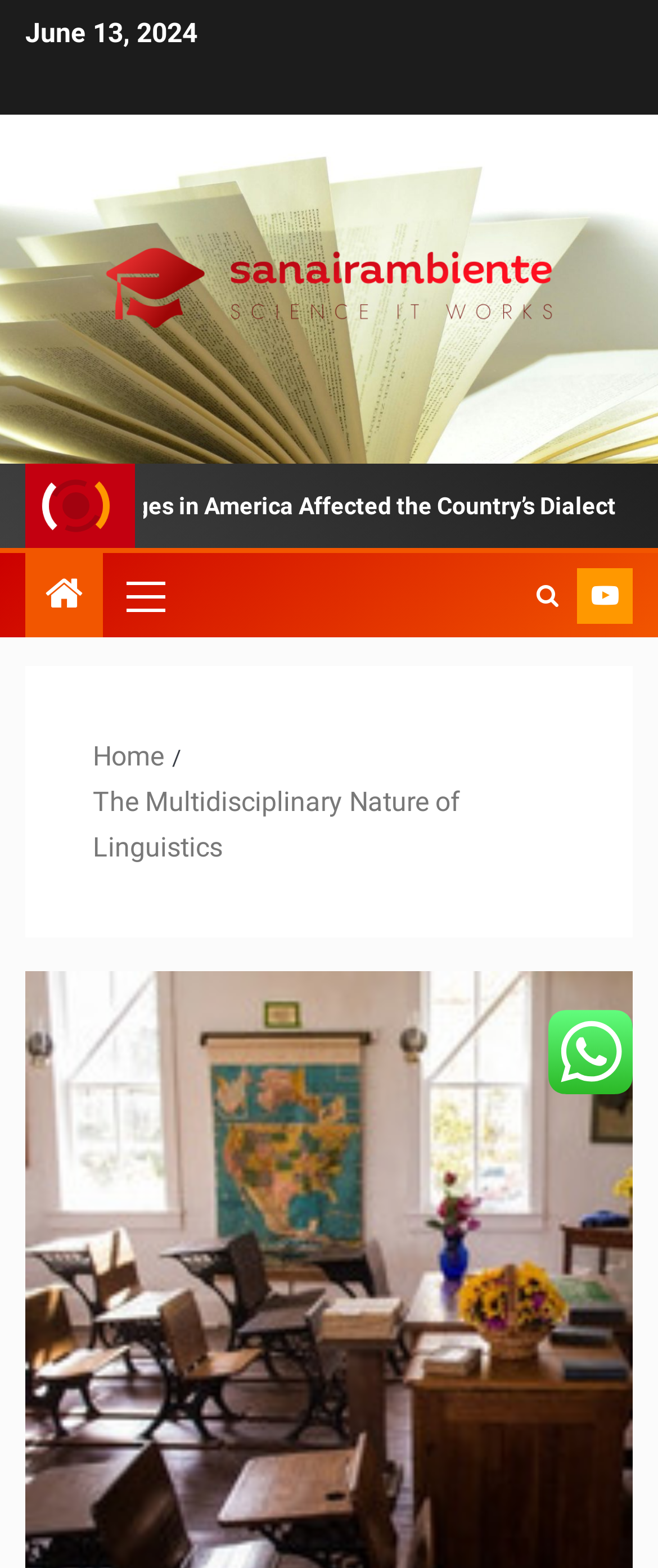What is the purpose of the navigation section?
Based on the visual content, answer with a single word or a brief phrase.

Breadcrumbs